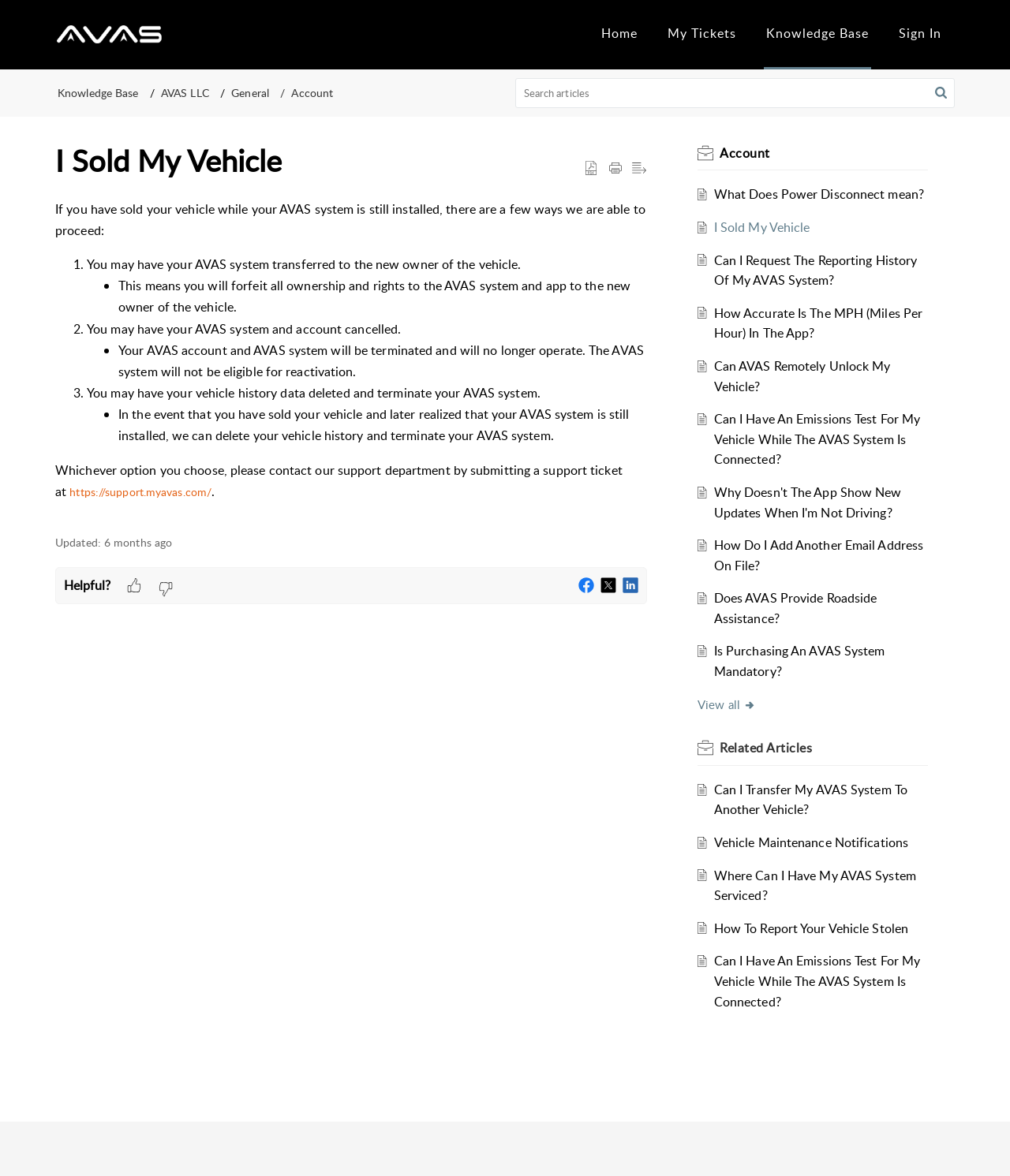Please identify the bounding box coordinates of the clickable area that will fulfill the following instruction: "Search articles". The coordinates should be in the format of four float numbers between 0 and 1, i.e., [left, top, right, bottom].

[0.51, 0.066, 0.945, 0.092]